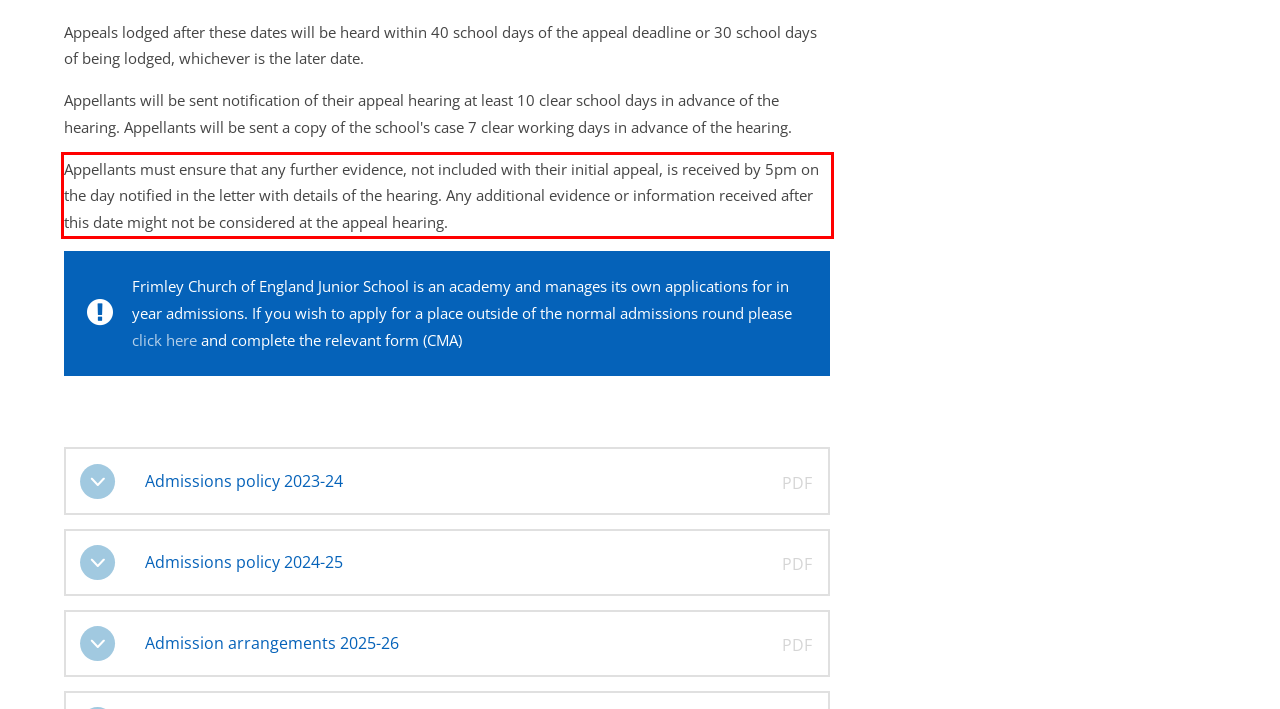Examine the screenshot of the webpage, locate the red bounding box, and perform OCR to extract the text contained within it.

Appellants must ensure that any further evidence, not included with their initial appeal, is received by 5pm on the day notified in the letter with details of the hearing. Any additional evidence or information received after this date might not be considered at the appeal hearing.